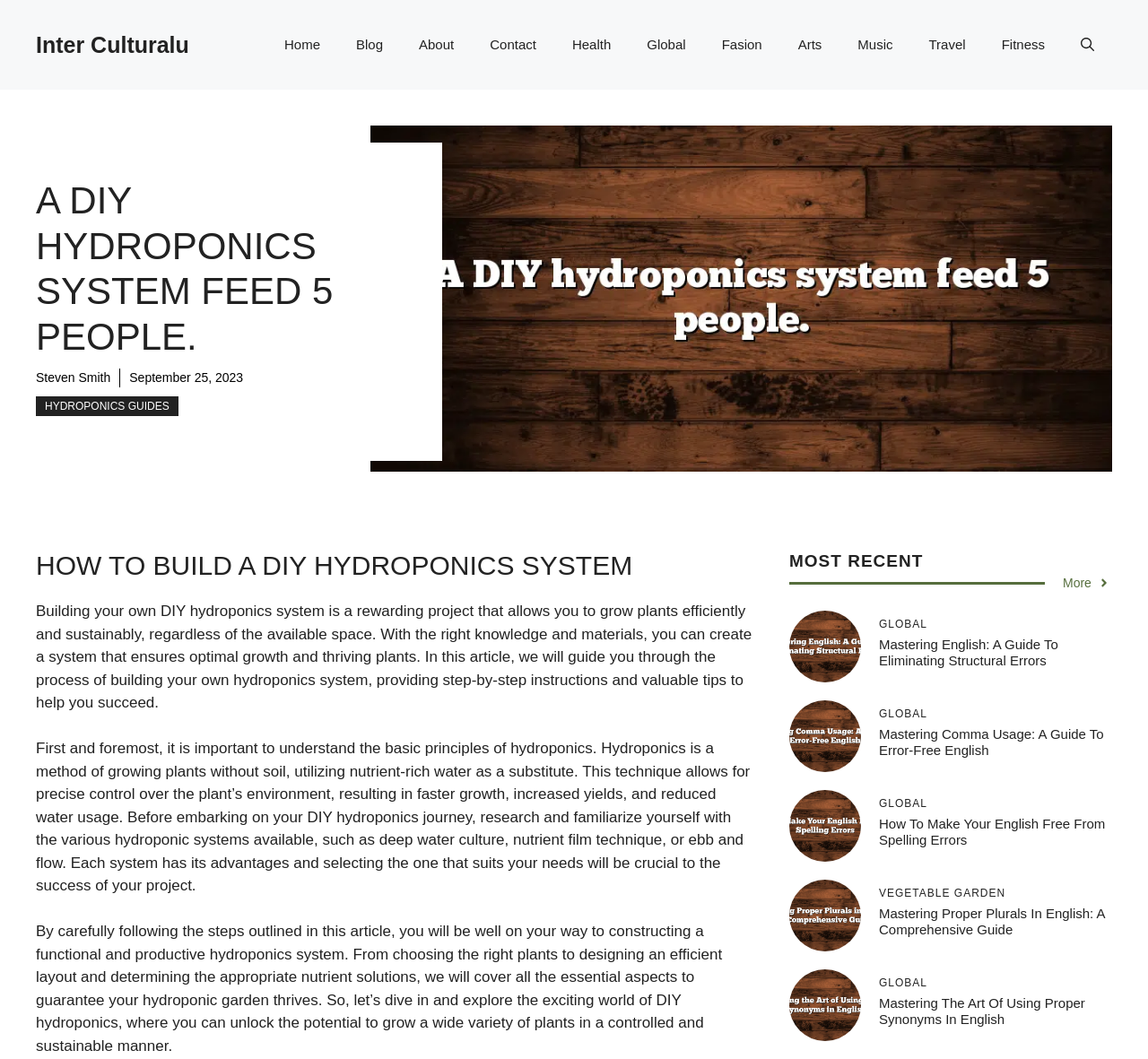How many navigation links are there?
Using the details shown in the screenshot, provide a comprehensive answer to the question.

I counted the number of links under the 'Primary' navigation element, which includes 'Home', 'Blog', 'About', 'Contact', 'Health', 'Global', 'Fashion', 'Arts', 'Music', 'Travel', 'Fitness', and 'Open search'.